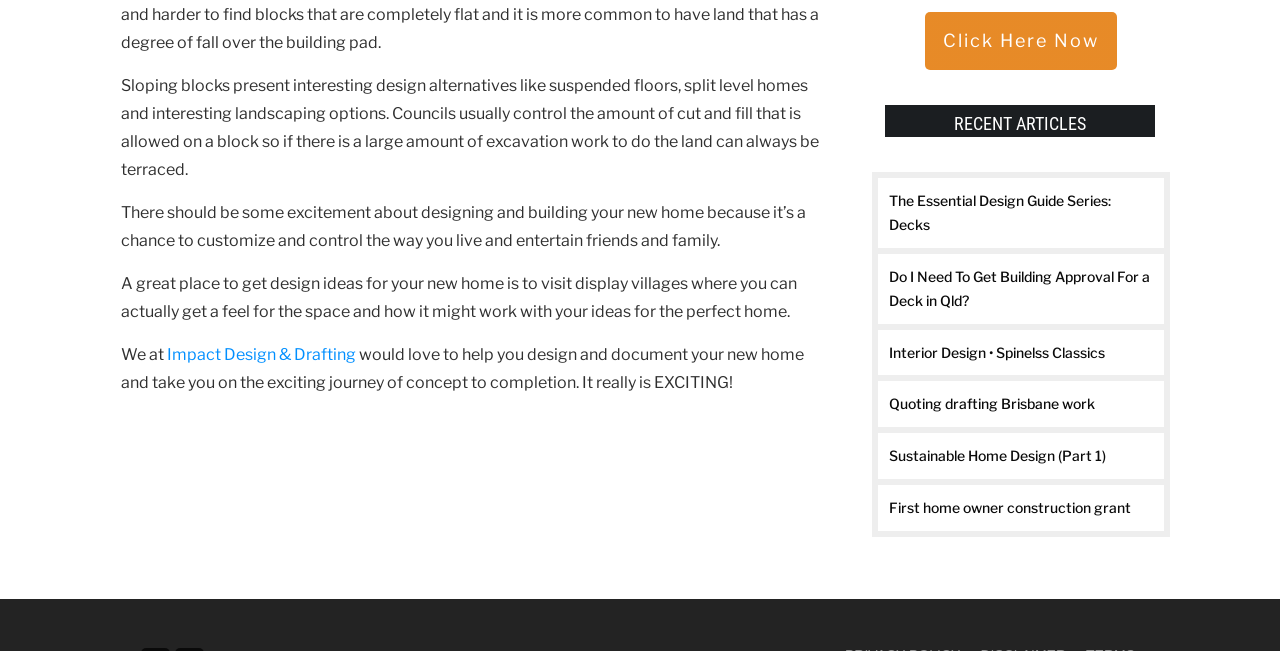What is the purpose of visiting display villages?
Based on the screenshot, answer the question with a single word or phrase.

Get design ideas